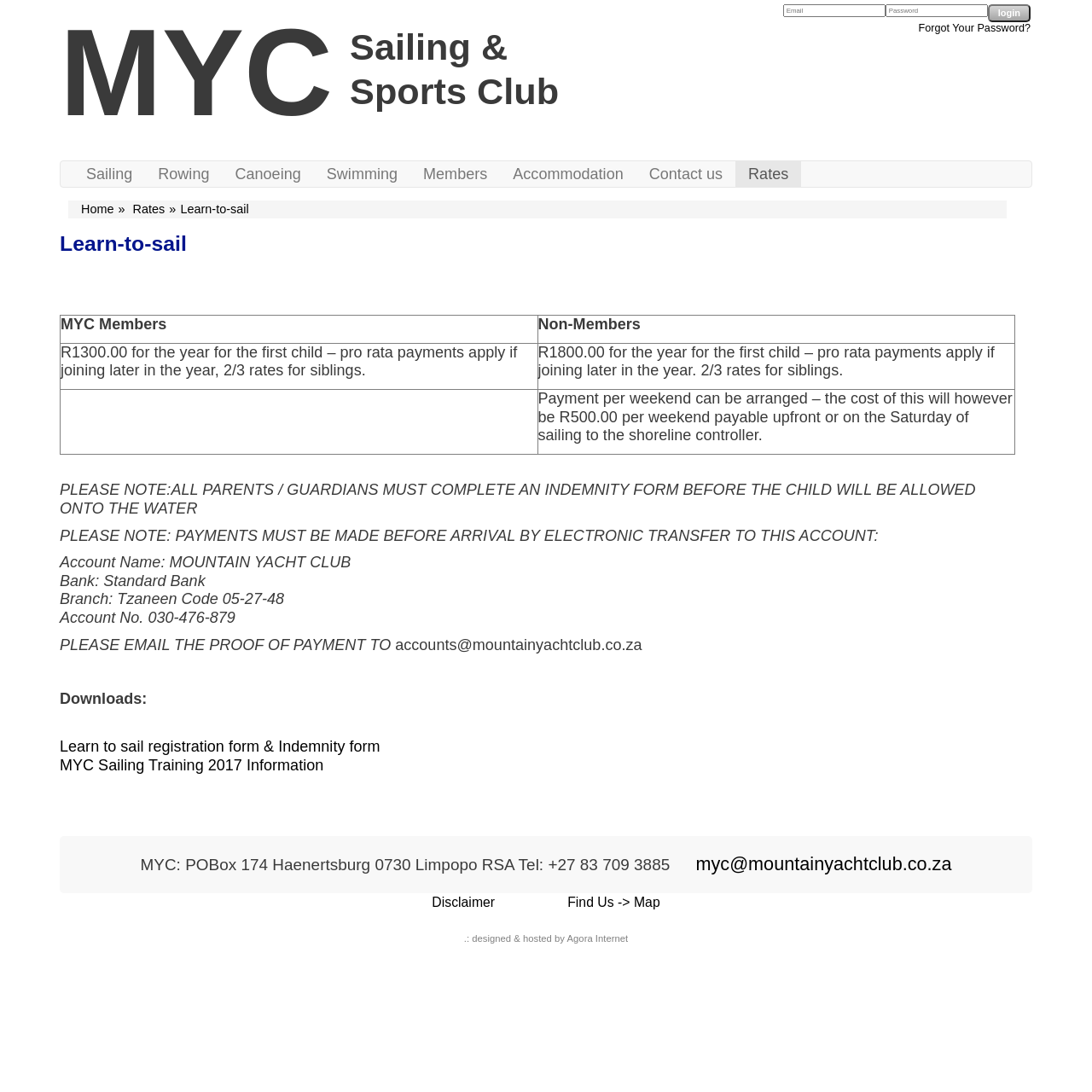Please provide a brief answer to the following inquiry using a single word or phrase:
What is the cost for non-members?

R1800.00 per year